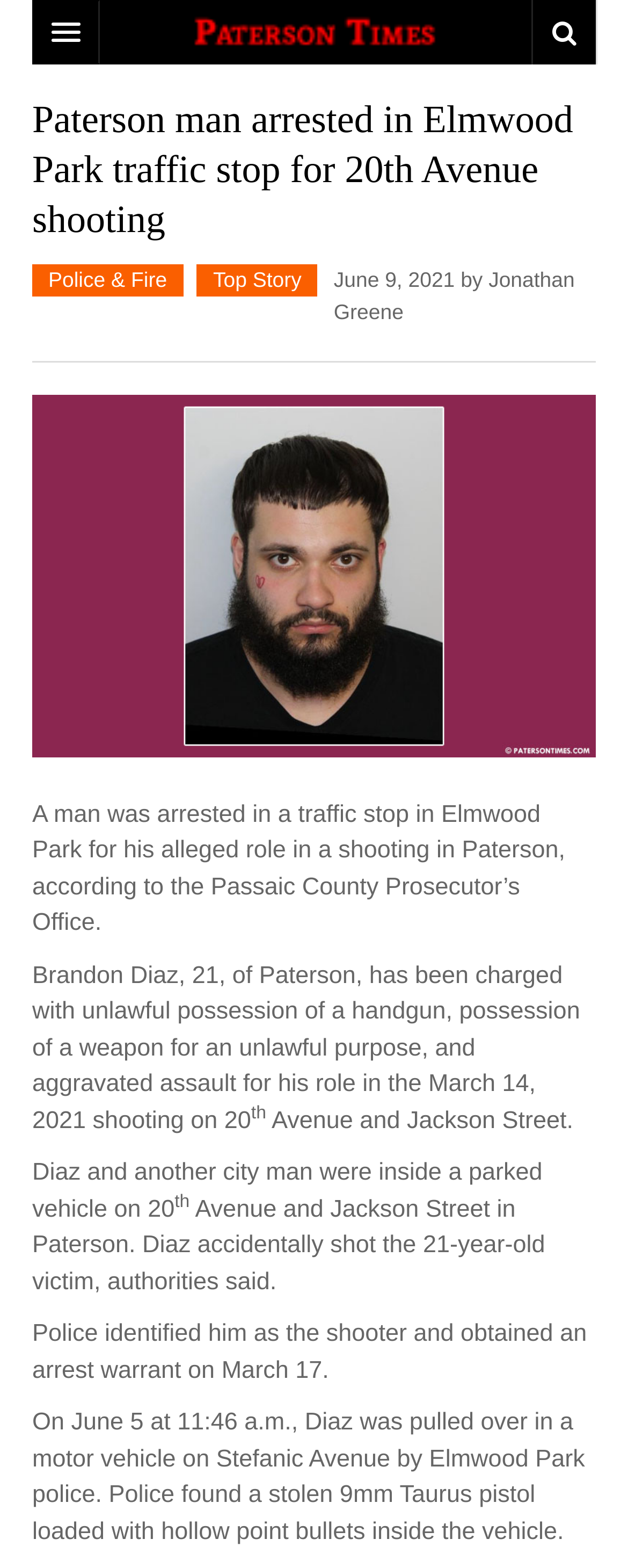What is the name of the author of the article?
Using the details from the image, give an elaborate explanation to answer the question.

I found the answer by reading the article, which mentions 'by Jonathan Greene' below the title.